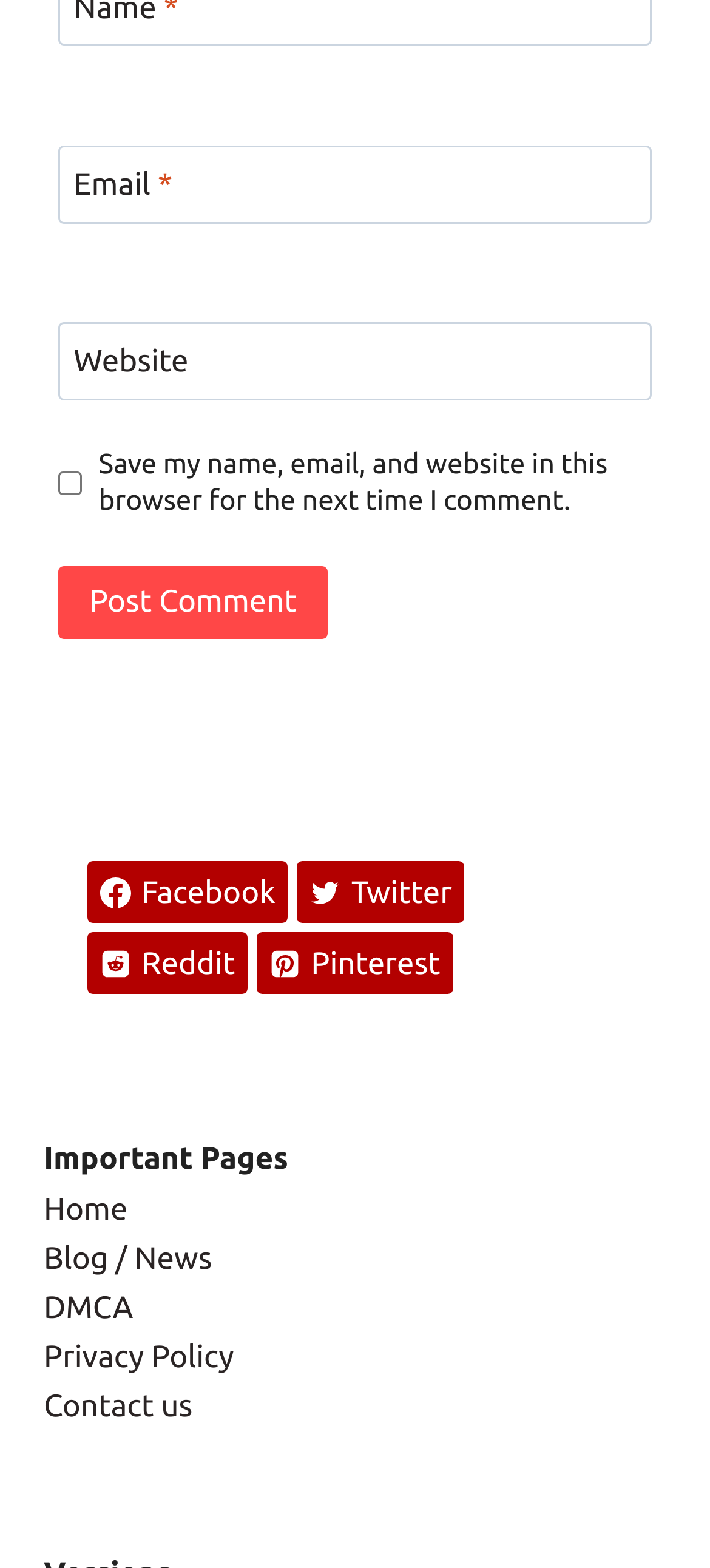Locate the bounding box coordinates of the UI element described by: "Blog / News". The bounding box coordinates should consist of four float numbers between 0 and 1, i.e., [left, top, right, bottom].

[0.062, 0.792, 0.299, 0.814]